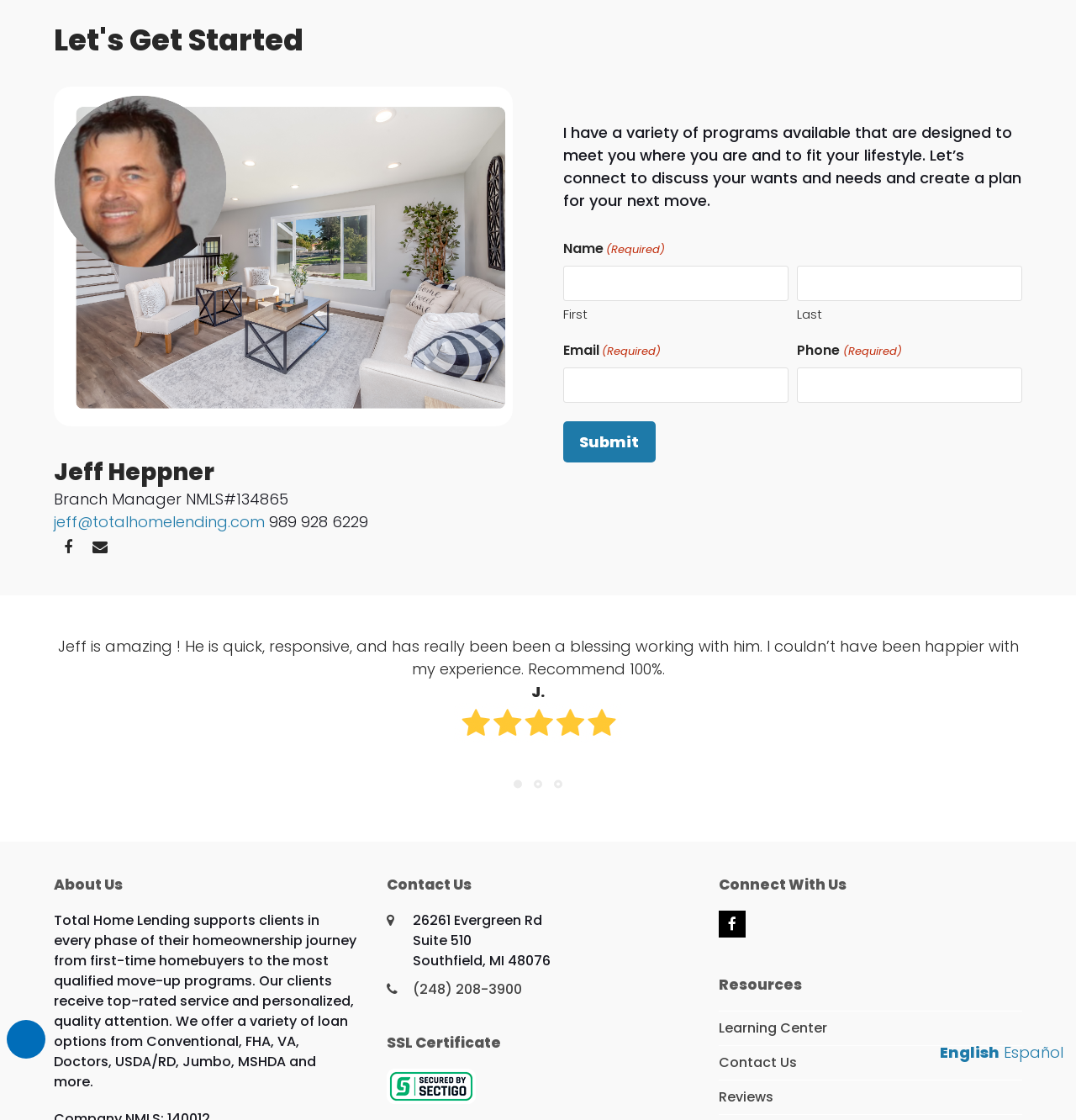Create a detailed description of the webpage's content and layout.

This webpage appears to be a personal profile page for Jeff Heppner, a Branch Manager at Total Home Lending. At the top of the page, there is an accessibility menu button. Below it, there is a main section that takes up most of the page.

In the main section, there is a heading that reads "Let's Get Started" followed by a figure, likely an image. Below the image, there is a heading with Jeff Heppner's name, and his title "Branch Manager" and NMLS number "NMLS#134865" are listed below. His contact information, including email and phone number, is also provided.

There is a paragraph of text that describes Jeff's services, stating that he has various programs available to meet clients' needs and wants. Below this, there is a form with fields for name, email, and phone number, along with a submit button.

To the right of the form, there is a tab panel with a testimonial from a client, J., who praises Jeff's services. Below the testimonial, there is an image.

At the bottom of the page, there are several sections with static text. The first section has links to "About Us", "Contact Us", and other resources. The second section has the company's address, phone number, and a link to a SSL certificate. The third section has links to connect with the company on social media, as well as resources such as a learning center and reviews. Finally, there are links to switch the language to English or Español.